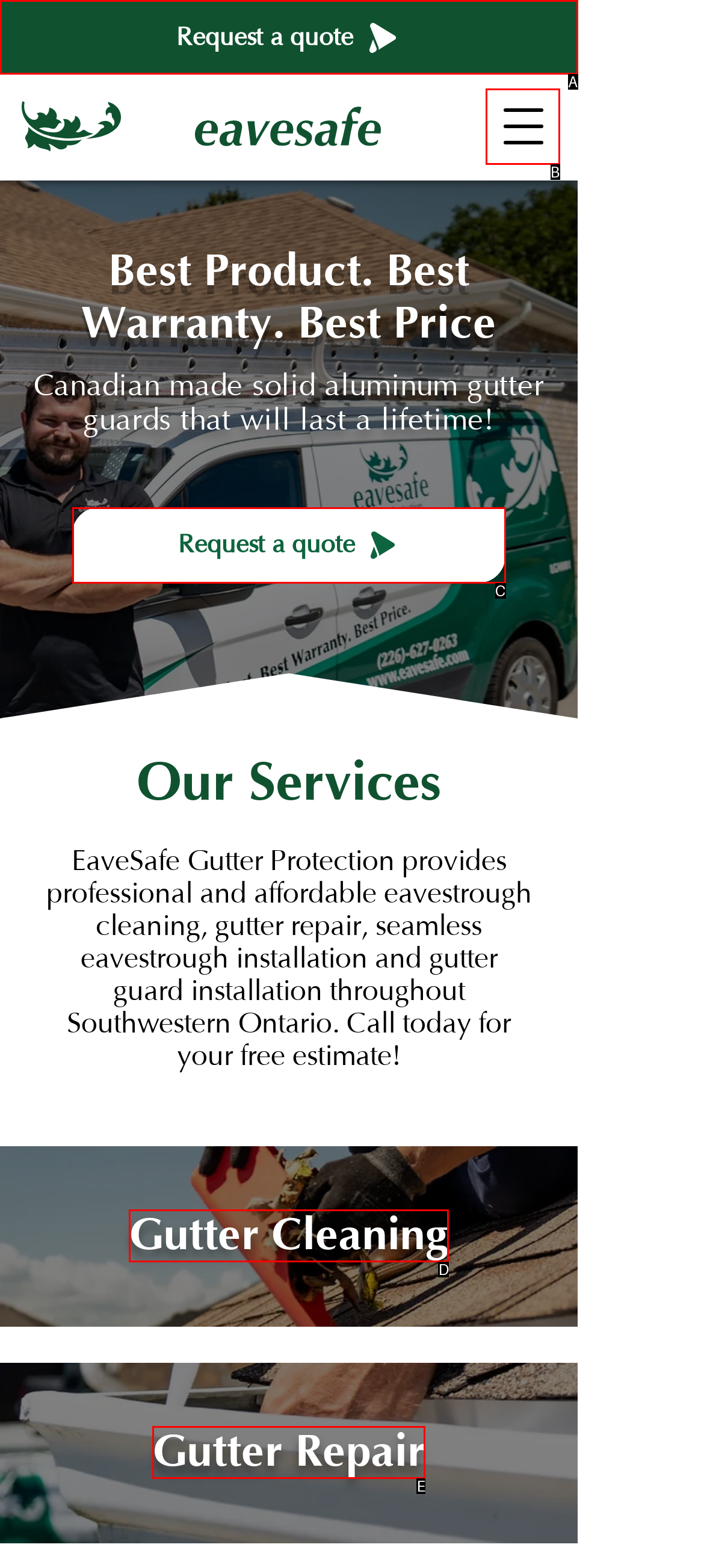Select the letter that aligns with the description: Gutter Repair. Answer with the letter of the selected option directly.

E